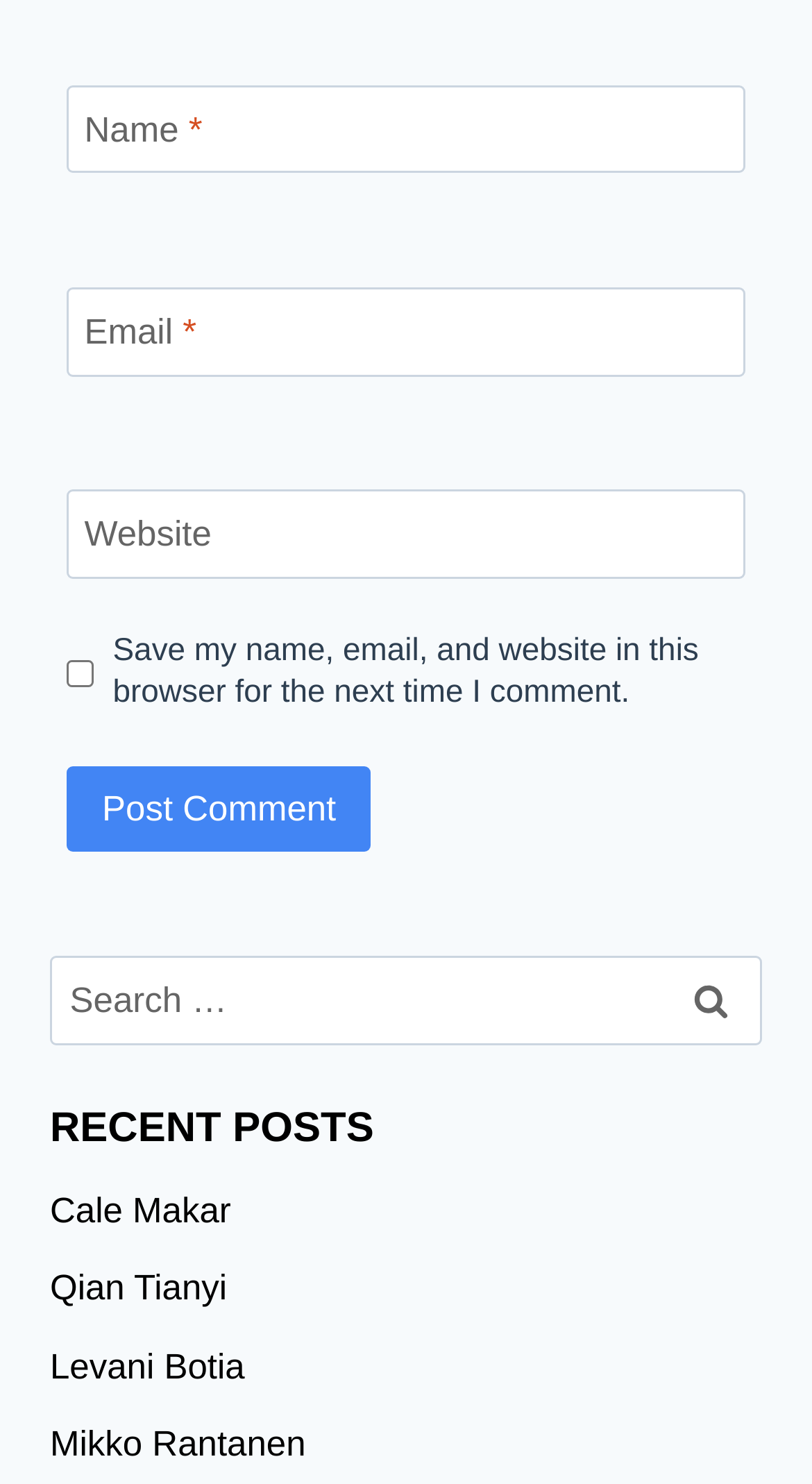Using the information from the screenshot, answer the following question thoroughly:
Is the 'Post Comment' button enabled?

I did not find any indication that the 'Post Comment' button is disabled, so I assume it is enabled and can be clicked by the user.